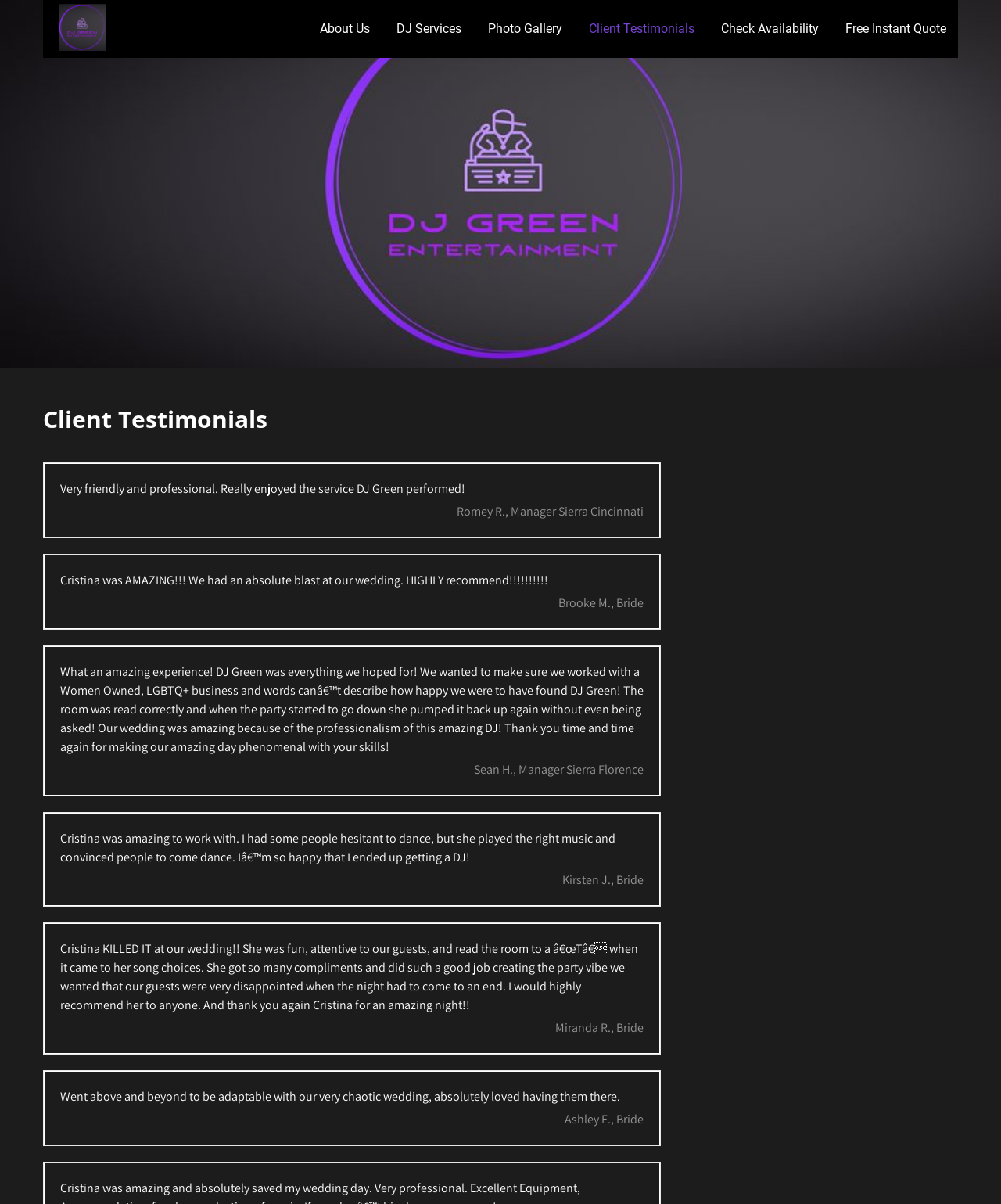What is the purpose of the links at the top of the webpage? Look at the image and give a one-word or short phrase answer.

Navigation